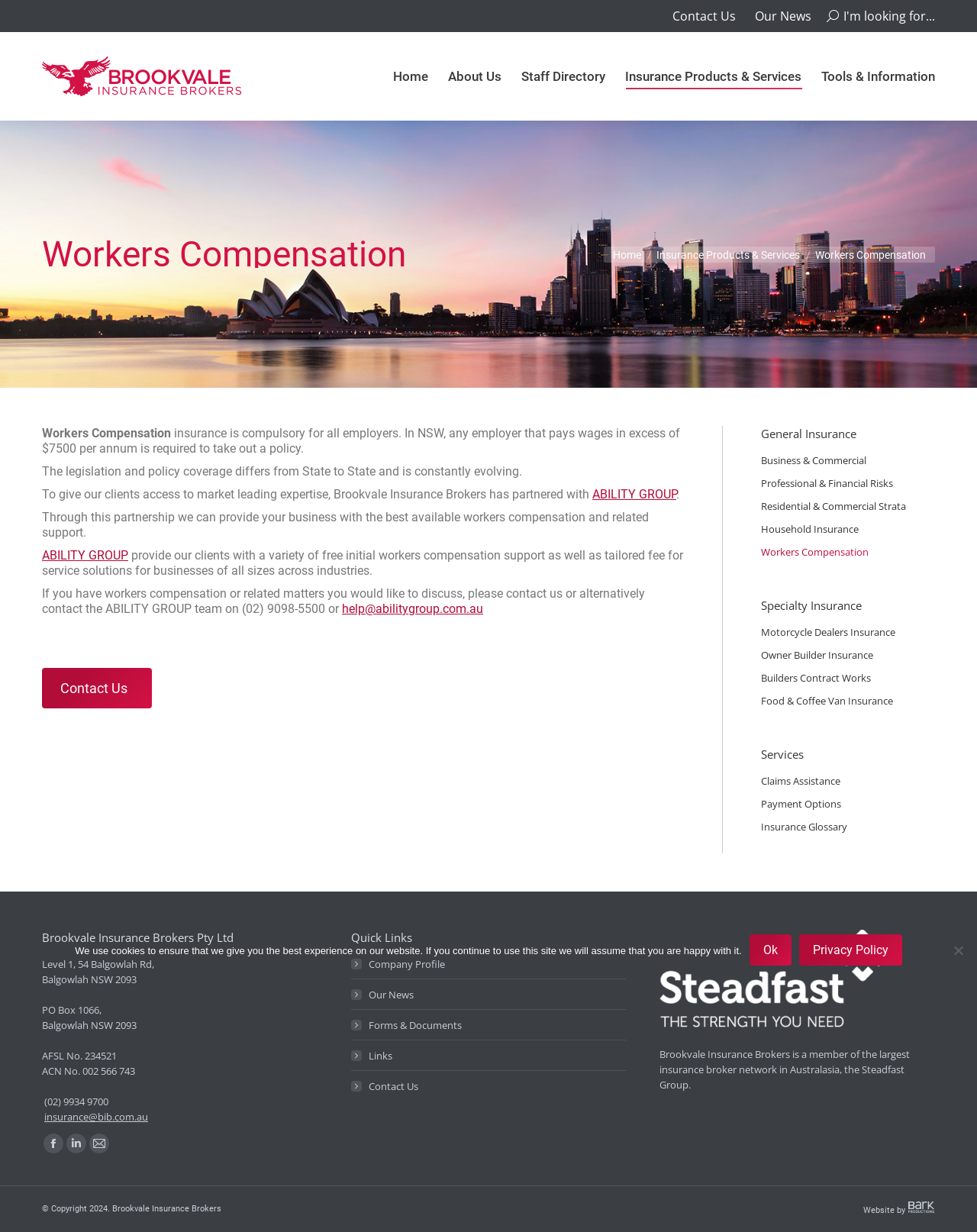What is the email address of Brookvale Insurance Brokers?
Based on the visual content, answer with a single word or a brief phrase.

insurance@bib.com.au